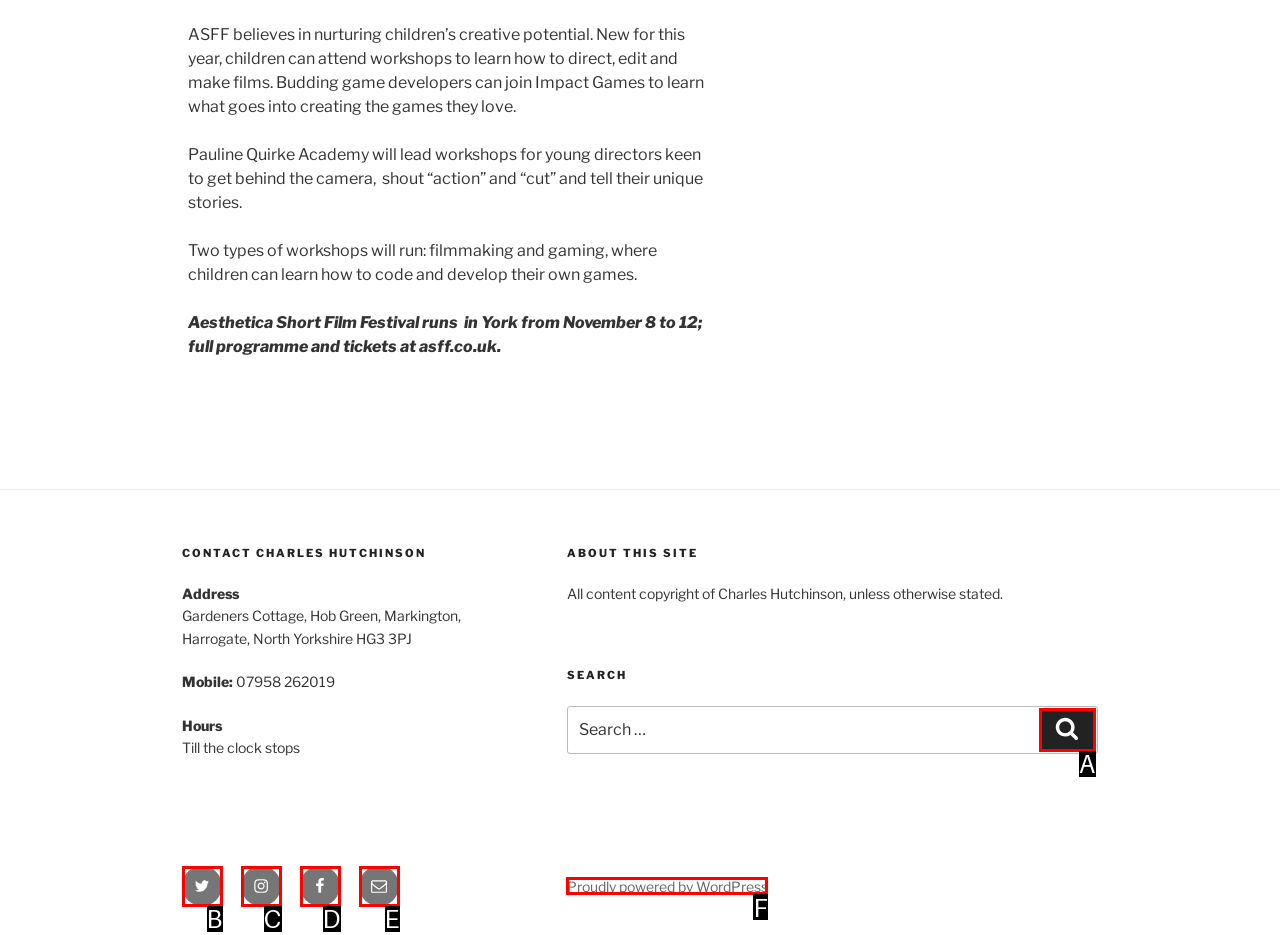Select the letter from the given choices that aligns best with the description: Search. Reply with the specific letter only.

A